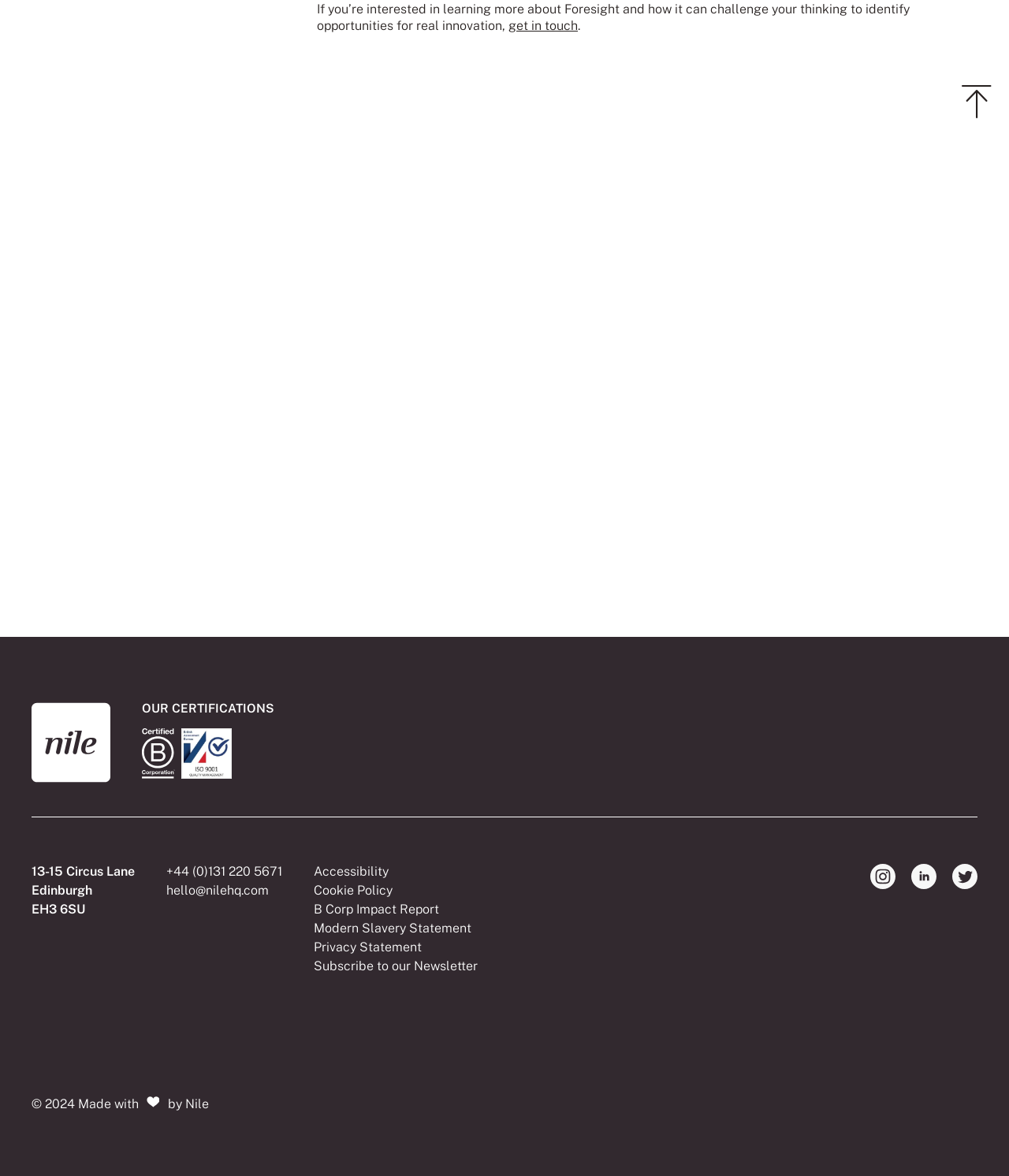Using the webpage screenshot and the element description alt="Cyber Essentials Plus", determine the bounding box coordinates. Specify the coordinates in the format (top-left x, top-left y, bottom-right x, bottom-right y) with values ranging from 0 to 1.

None